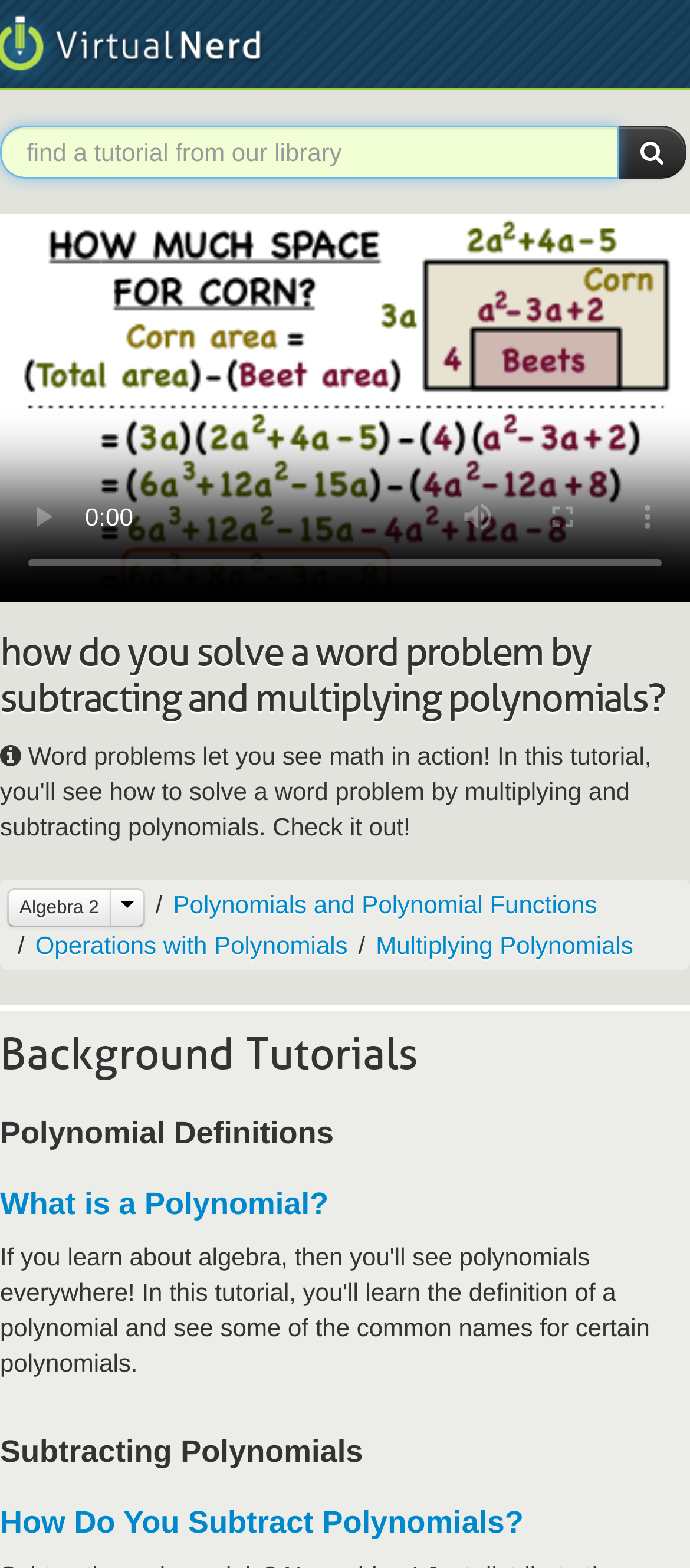Describe all the significant parts and information present on the webpage.

This webpage is a tutorial page from Virtual Nerd, focused on solving word problems by subtracting and multiplying polynomials. At the top, there is a search bar with a textbox that says "find a tutorial from our library" and a magnifying glass button next to it. 

Below the search bar, there are video controls, including a play button, a mute button, a full-screen button, and a button to show more media controls. Next to these buttons, there is a video time scrubber slider that allows users to navigate through the video.

The main content of the page is divided into sections, each with a heading. The first section is titled "How Do You Solve a Word Problem by Subtracting and Multiplying Polynomials?" and is followed by a list of related topics, including "Algebra 2", "Polynomials and Polynomial Functions", "Operations with Polynomials", and "Multiplying Polynomials". Each of these topics has a link and a button next to it.

Further down the page, there are additional sections titled "Background Tutorials", "Polynomial Definitions", and "Subtracting Polynomials". Each of these sections has a heading and a link to a related tutorial, such as "What is a Polynomial?" and "How Do You Subtract Polynomials?".